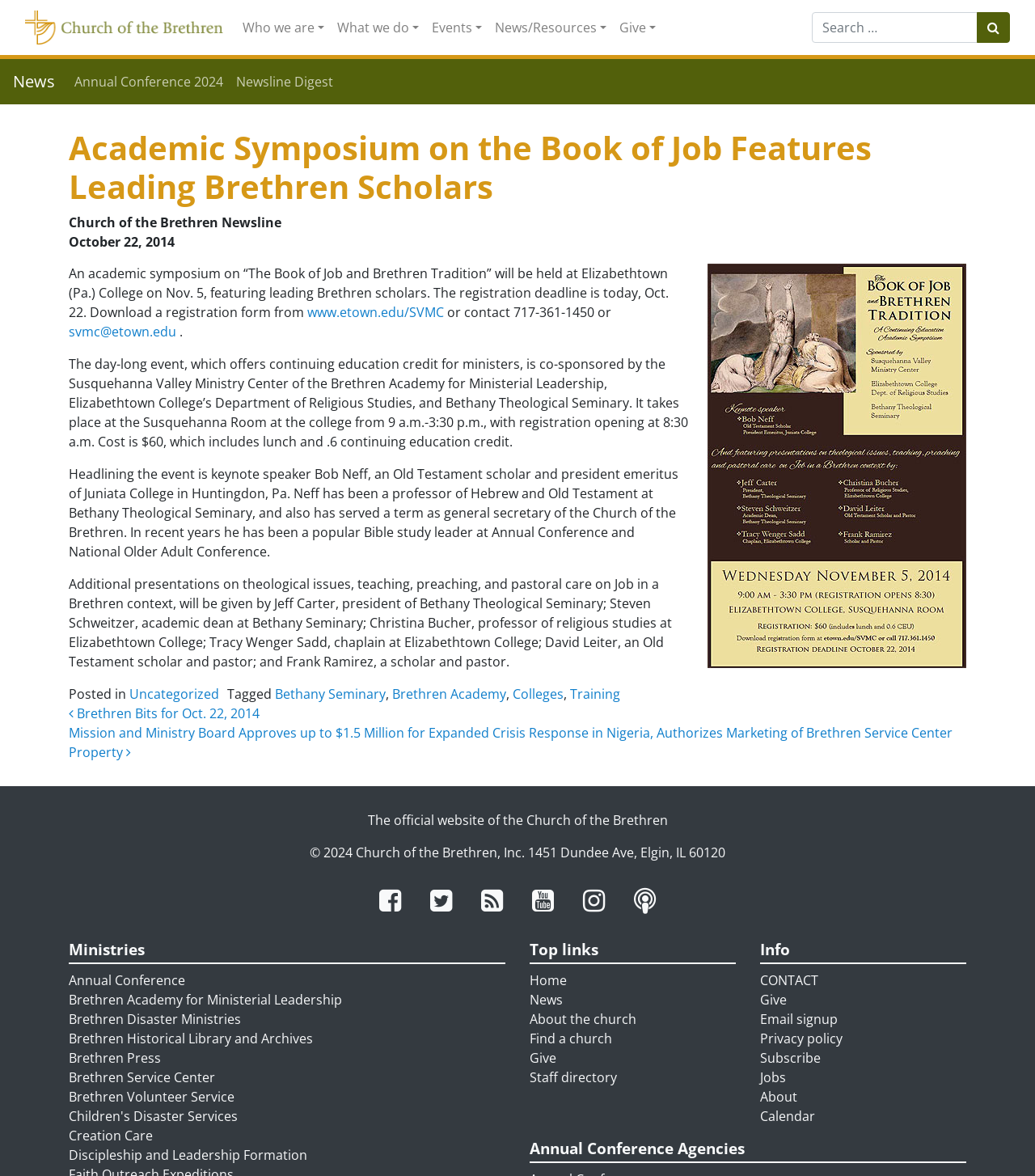Please find the bounding box coordinates of the section that needs to be clicked to achieve this instruction: "Read the news article".

[0.066, 0.109, 0.934, 0.598]